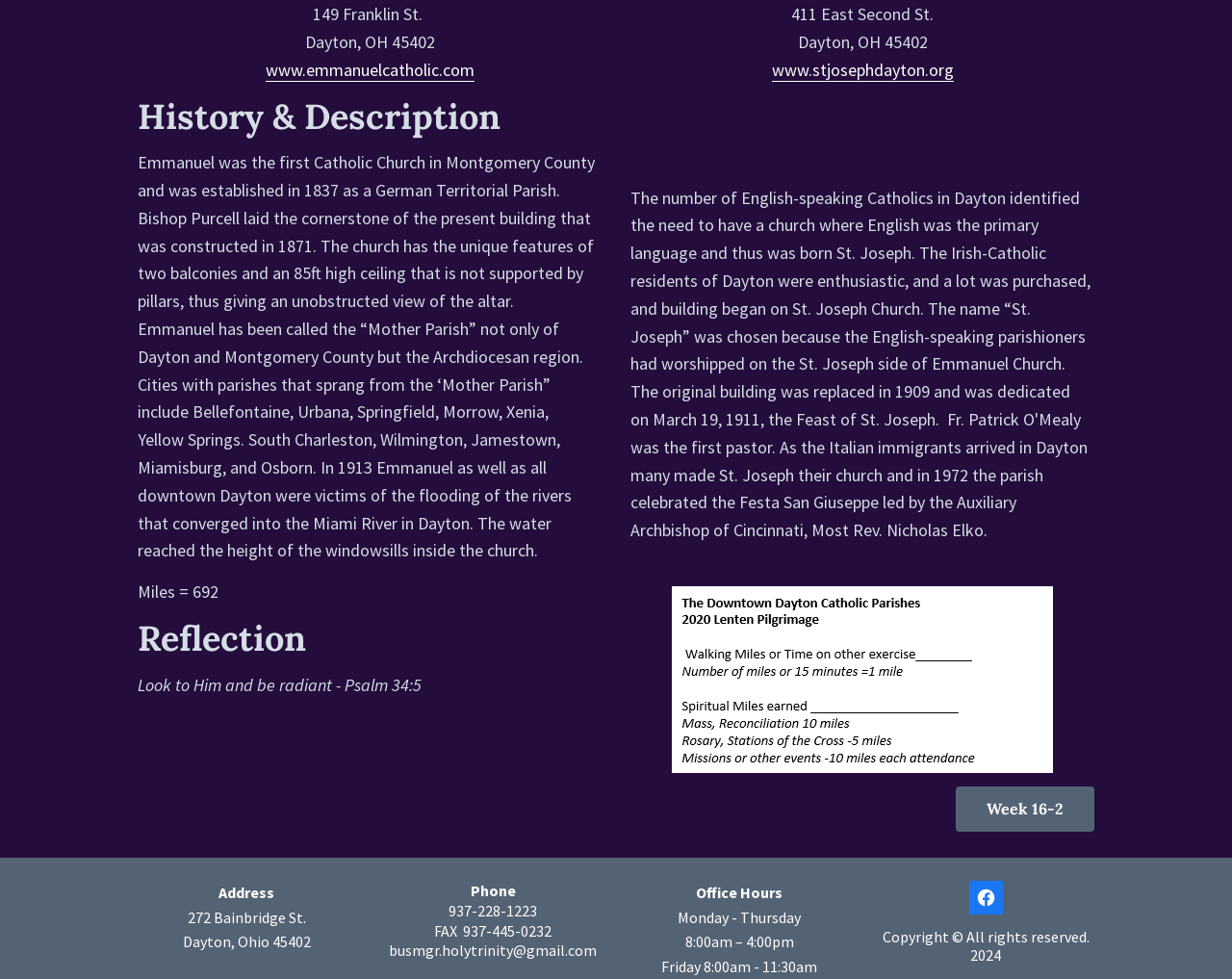Identify the bounding box for the UI element that is described as follows: "Week 16-2".

[0.776, 0.803, 0.888, 0.849]